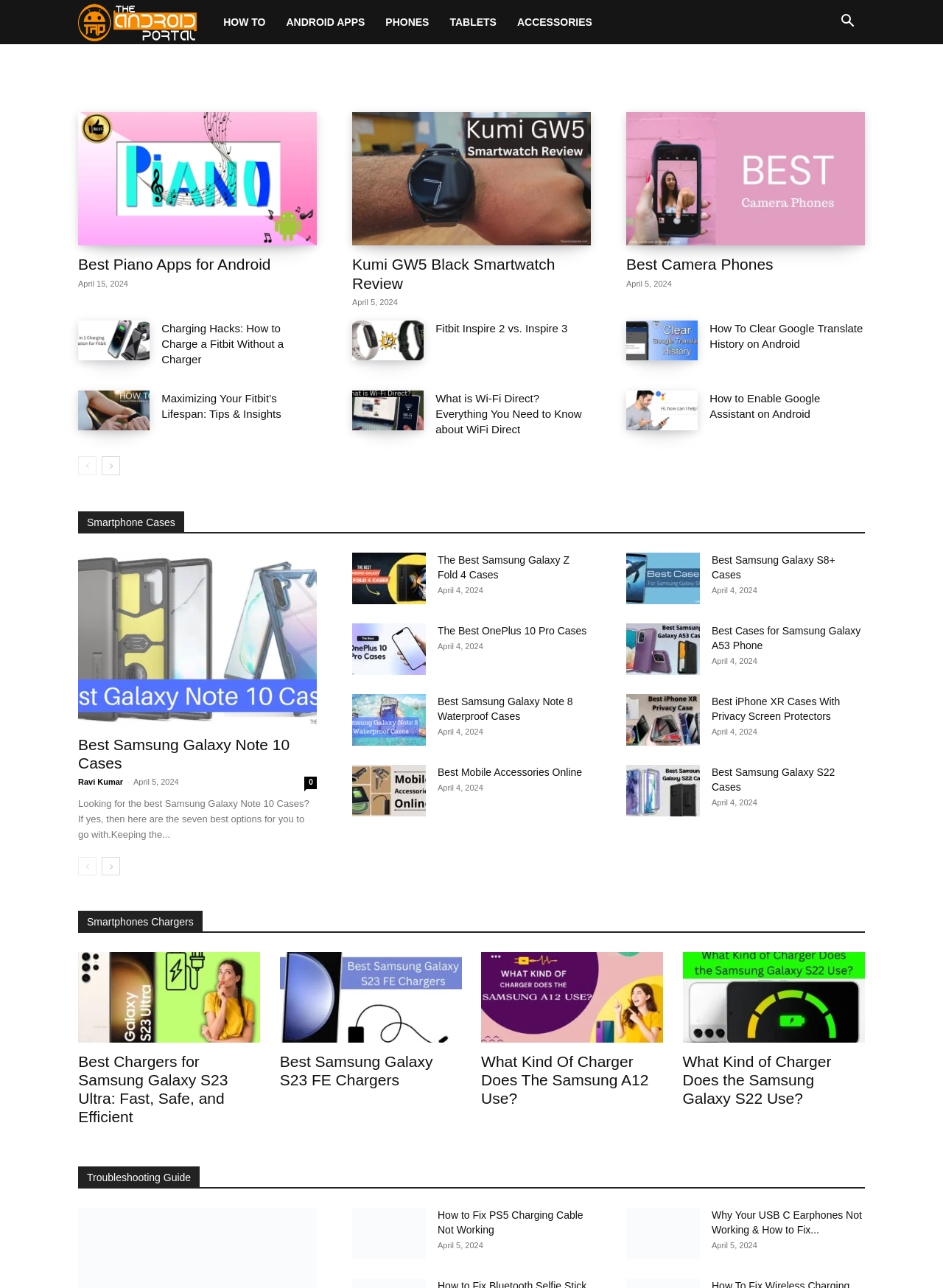Please identify the bounding box coordinates for the region that you need to click to follow this instruction: "Read the 'Best Piano Apps for Android' article".

[0.083, 0.087, 0.336, 0.191]